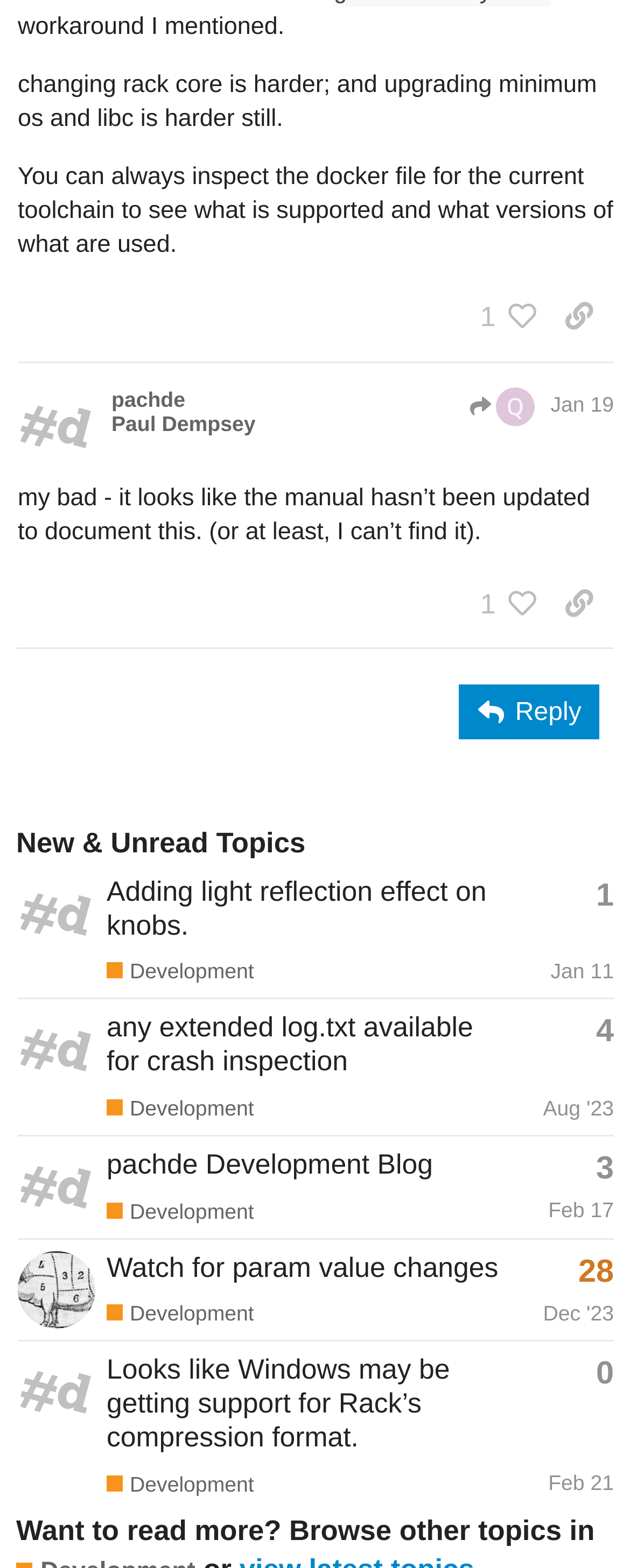Analyze the image and give a detailed response to the question:
What is the category of the topic 'Adding light reflection effect on knobs'?

I looked at the topic 'Adding light reflection effect on knobs' and found the category mentioned as 'Development' in the link element inside the gridcell element.